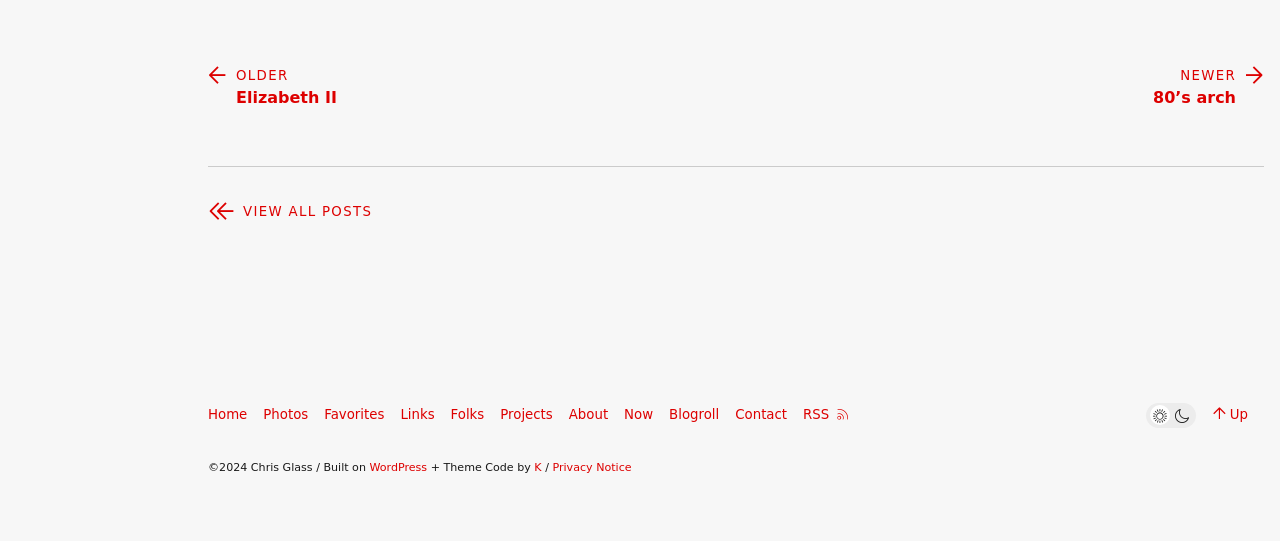What is the last link in the navigation section?
Please give a detailed and thorough answer to the question, covering all relevant points.

I looked at the 'contentinfo' element and found the last link, which is 'RSS✦' with a bounding box of [0.627, 0.753, 0.664, 0.781].